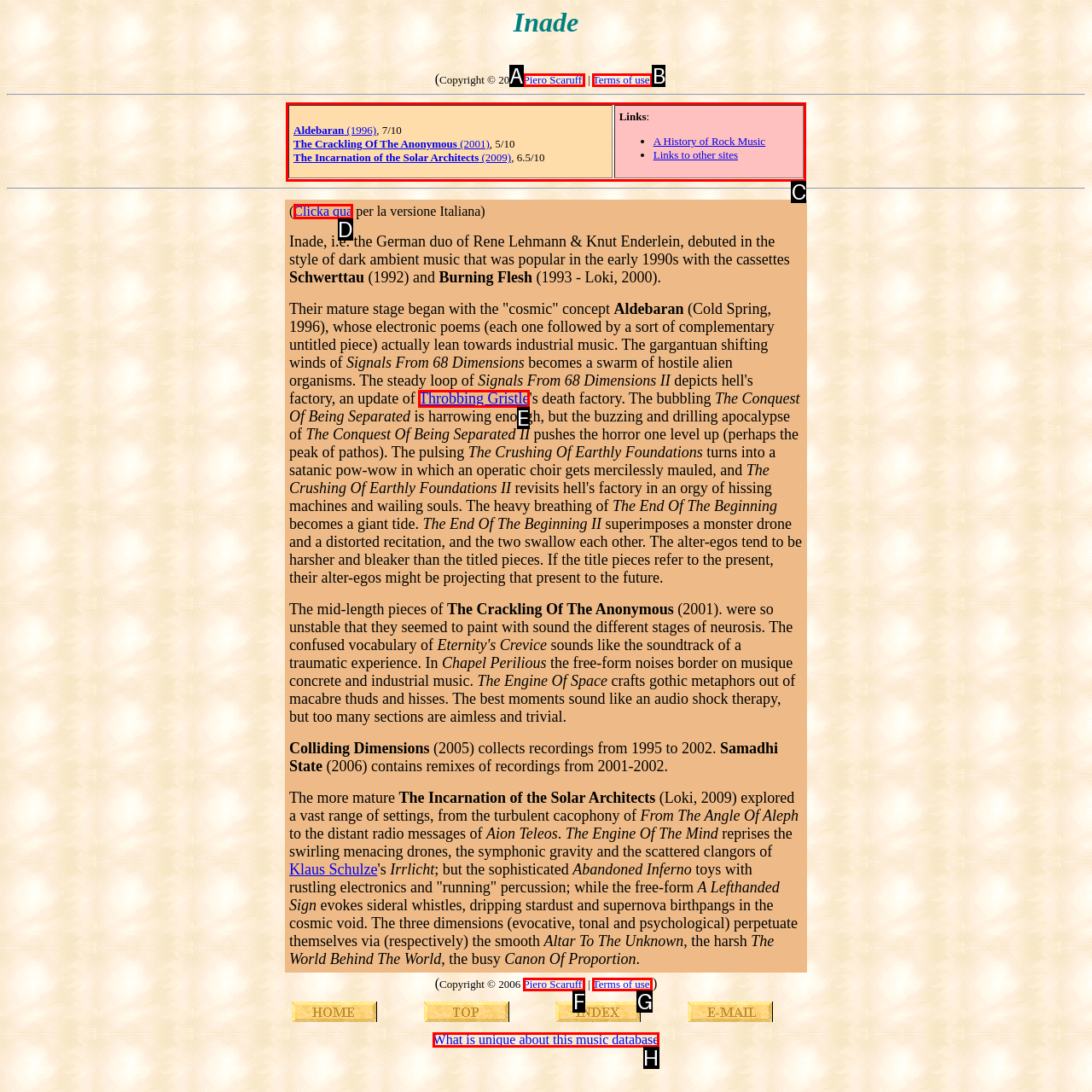Tell me the letter of the UI element I should click to accomplish the task: View the discography of Inade based on the choices provided in the screenshot.

C